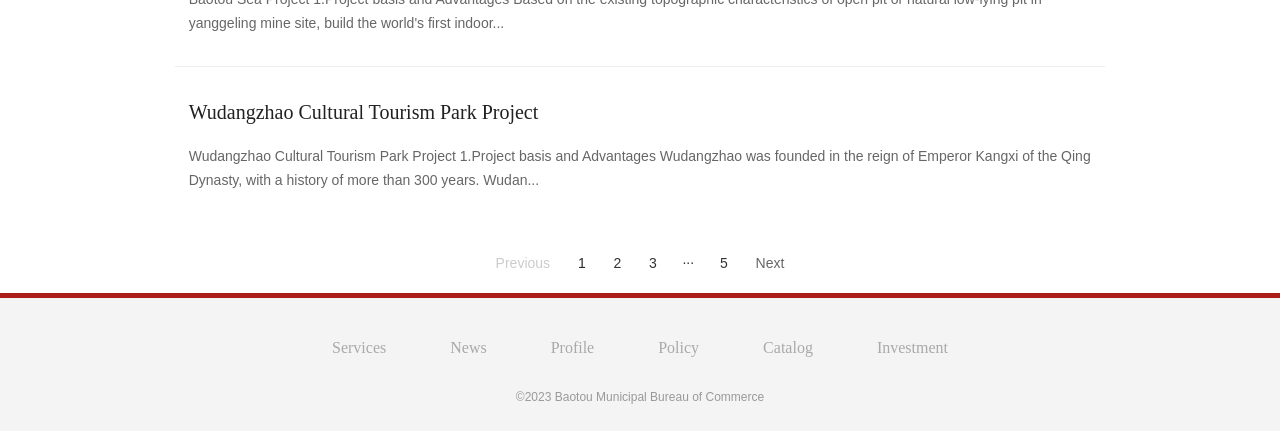Pinpoint the bounding box coordinates of the element you need to click to execute the following instruction: "Click on the 'Catalog' link". The bounding box should be represented by four float numbers between 0 and 1, in the format [left, top, right, bottom].

[0.596, 0.786, 0.635, 0.825]